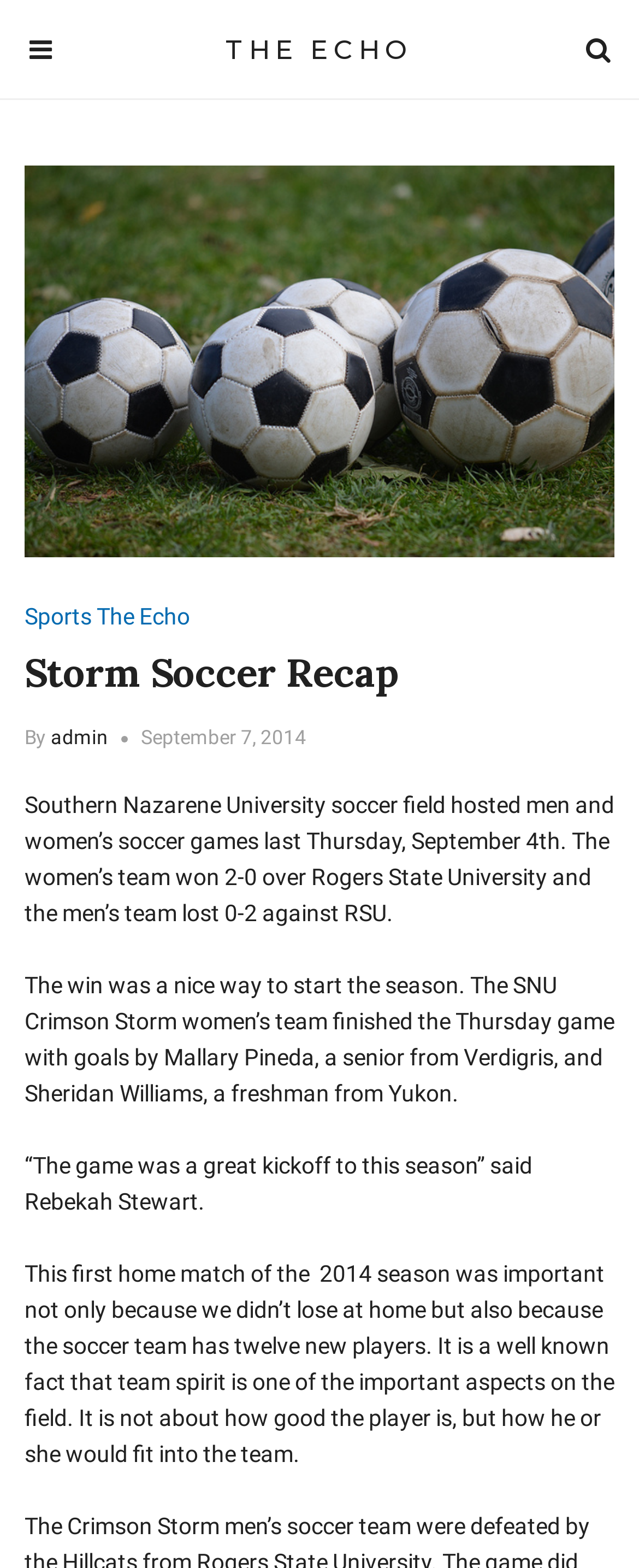What is the date of the soccer game?
Please provide a comprehensive answer based on the details in the screenshot.

I found the date of the soccer game by looking at the text content of the time element, which is 'September 7, 2014', but the question asks for the date of the soccer game, not the date of the article. After reading the article, I found that the soccer game was held on 'last Thursday, September 4th'.